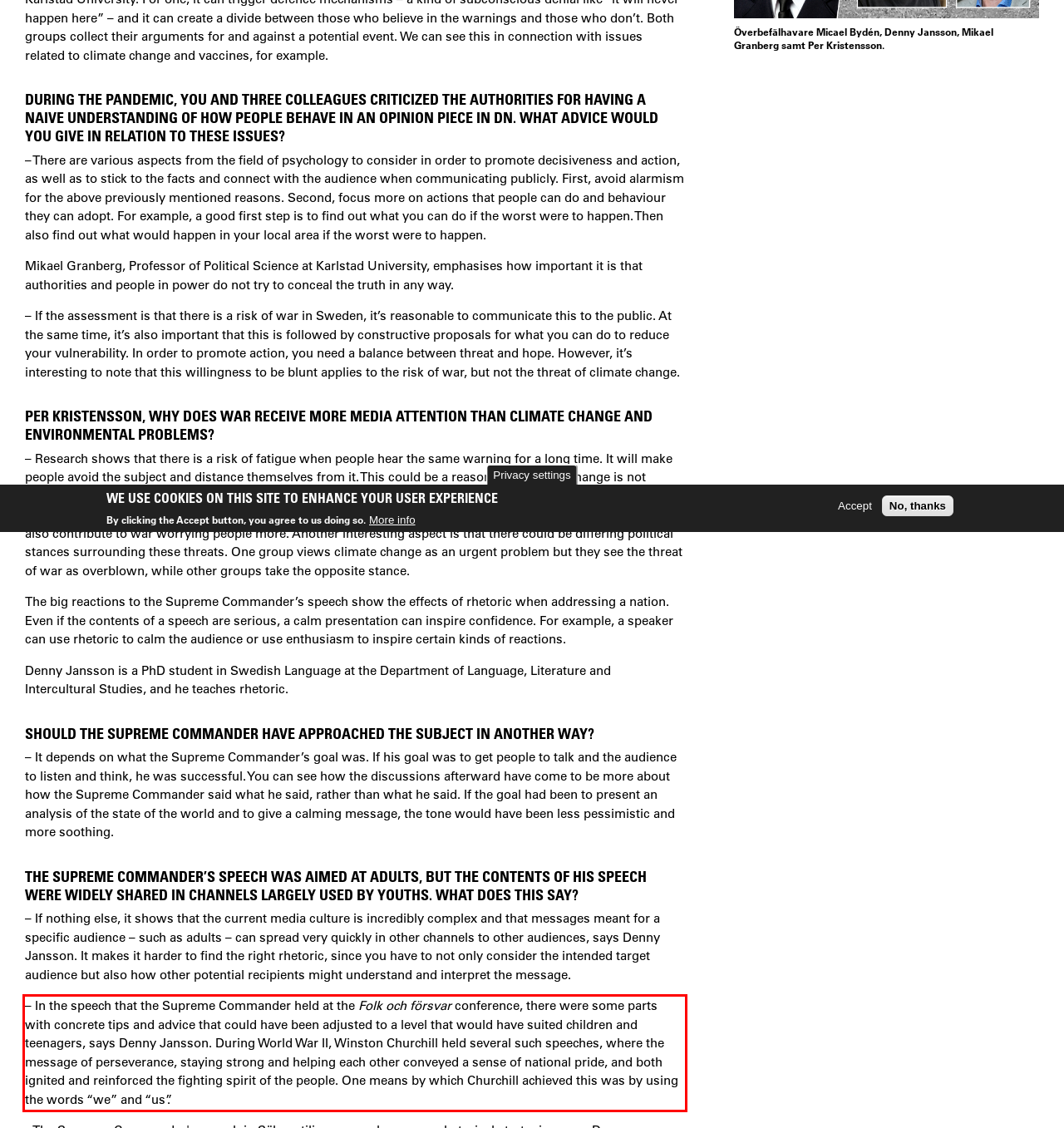Identify the text inside the red bounding box on the provided webpage screenshot by performing OCR.

– In the speech that the Supreme Commander held at the Folk och försvar conference, there were some parts with concrete tips and advice that could have been adjusted to a level that would have suited children and teenagers, says Denny Jansson. During World War II, Winston Churchill held several such speeches, where the message of perseverance, staying strong and helping each other conveyed a sense of national pride, and both ignited and reinforced the fighting spirit of the people. One means by which Churchill achieved this was by using the words “we” and “us”.